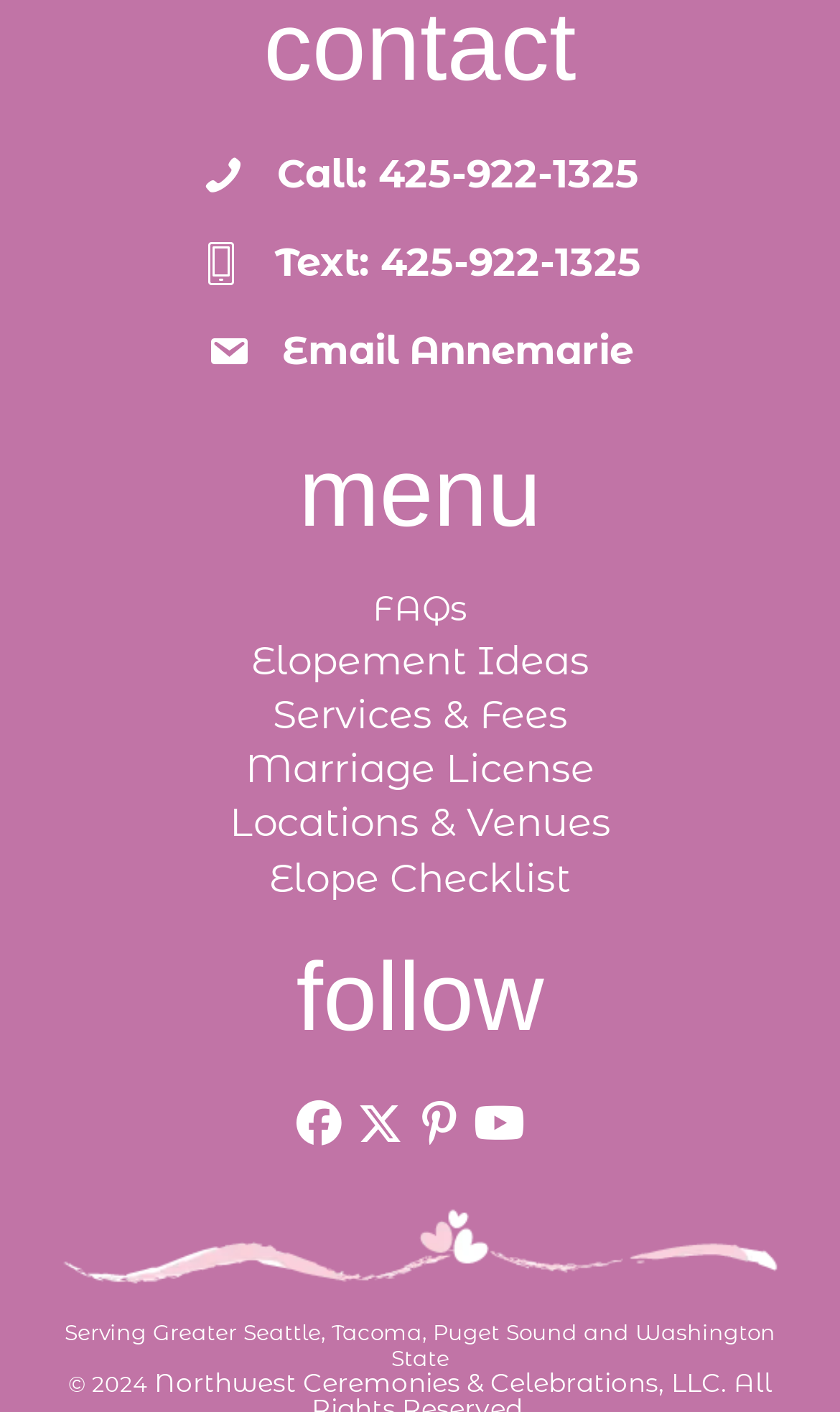Please find the bounding box coordinates in the format (top-left x, top-left y, bottom-right x, bottom-right y) for the given element description. Ensure the coordinates are floating point numbers between 0 and 1. Description: Services & Fees

[0.324, 0.49, 0.676, 0.524]